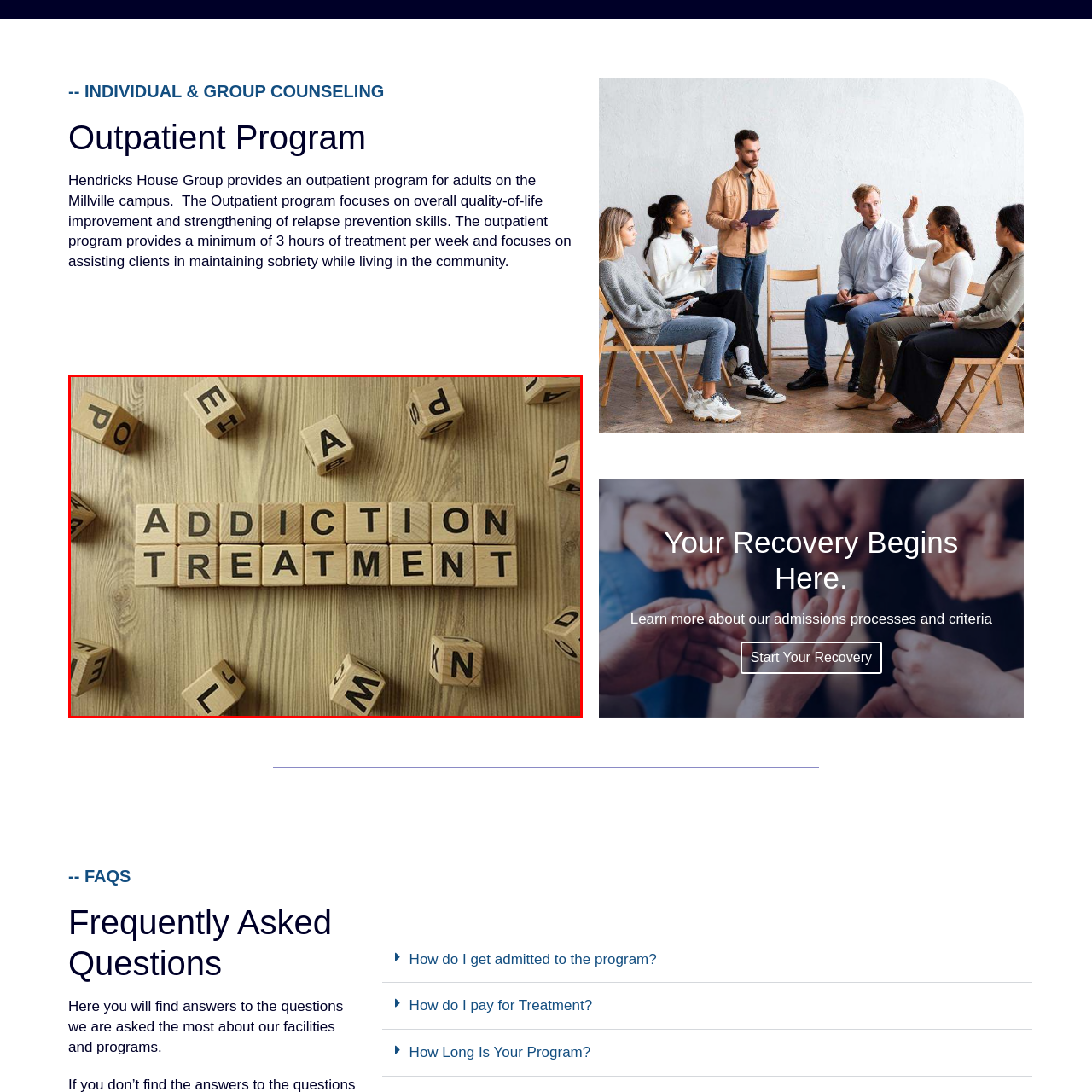What is the ultimate goal of the outpatient programs mentioned in the caption?
Assess the image contained within the red bounding box and give a detailed answer based on the visual elements present in the image.

The caption emphasizes the commitment to offering effective outpatient programs aimed at improving overall quality of life and supporting individuals in their journey towards sobriety, implying that the ultimate goal is to achieve sobriety.